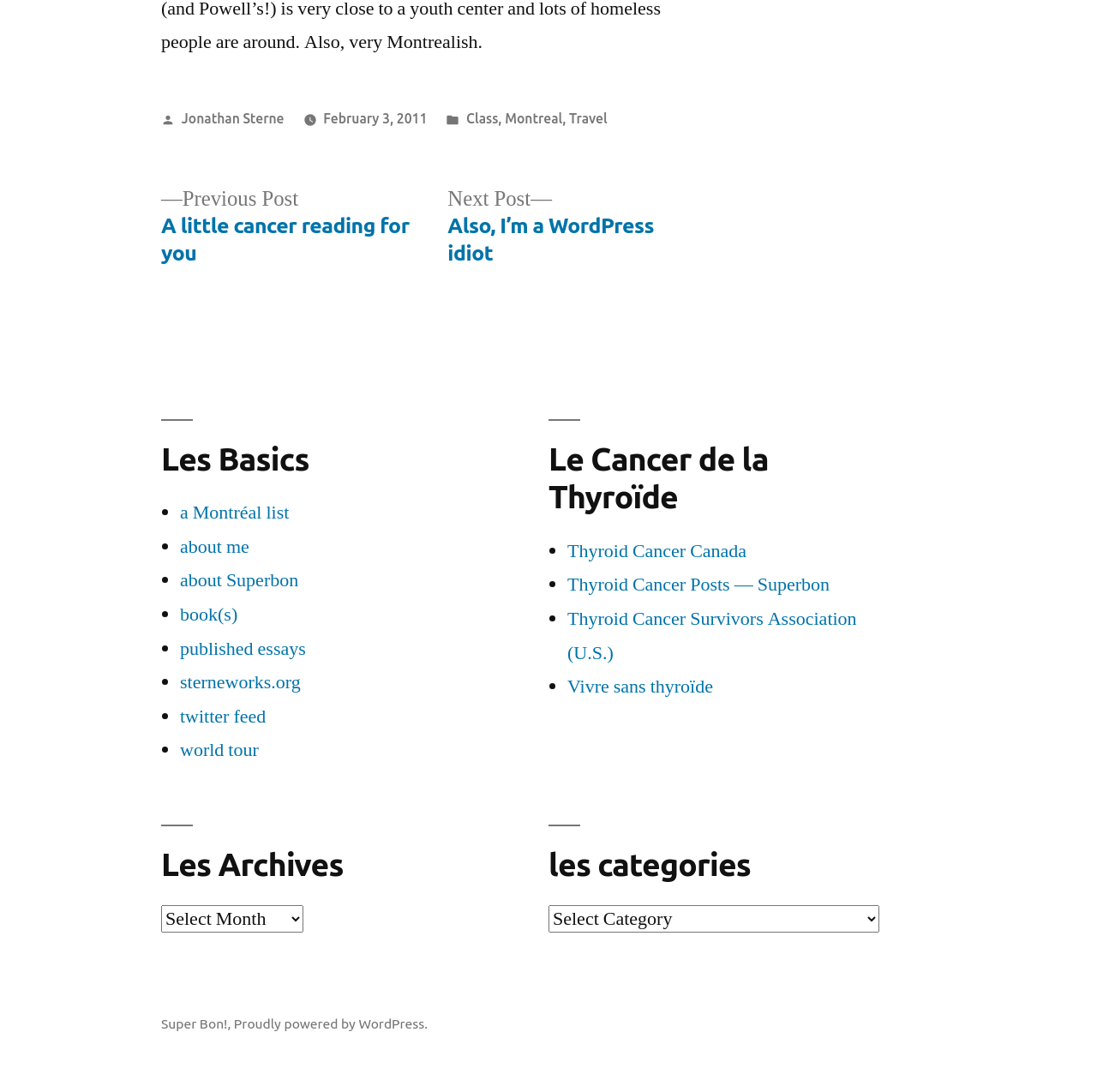Please identify the bounding box coordinates of the element's region that I should click in order to complete the following instruction: "Explore posts in the 'Class' category". The bounding box coordinates consist of four float numbers between 0 and 1, i.e., [left, top, right, bottom].

[0.425, 0.101, 0.454, 0.115]